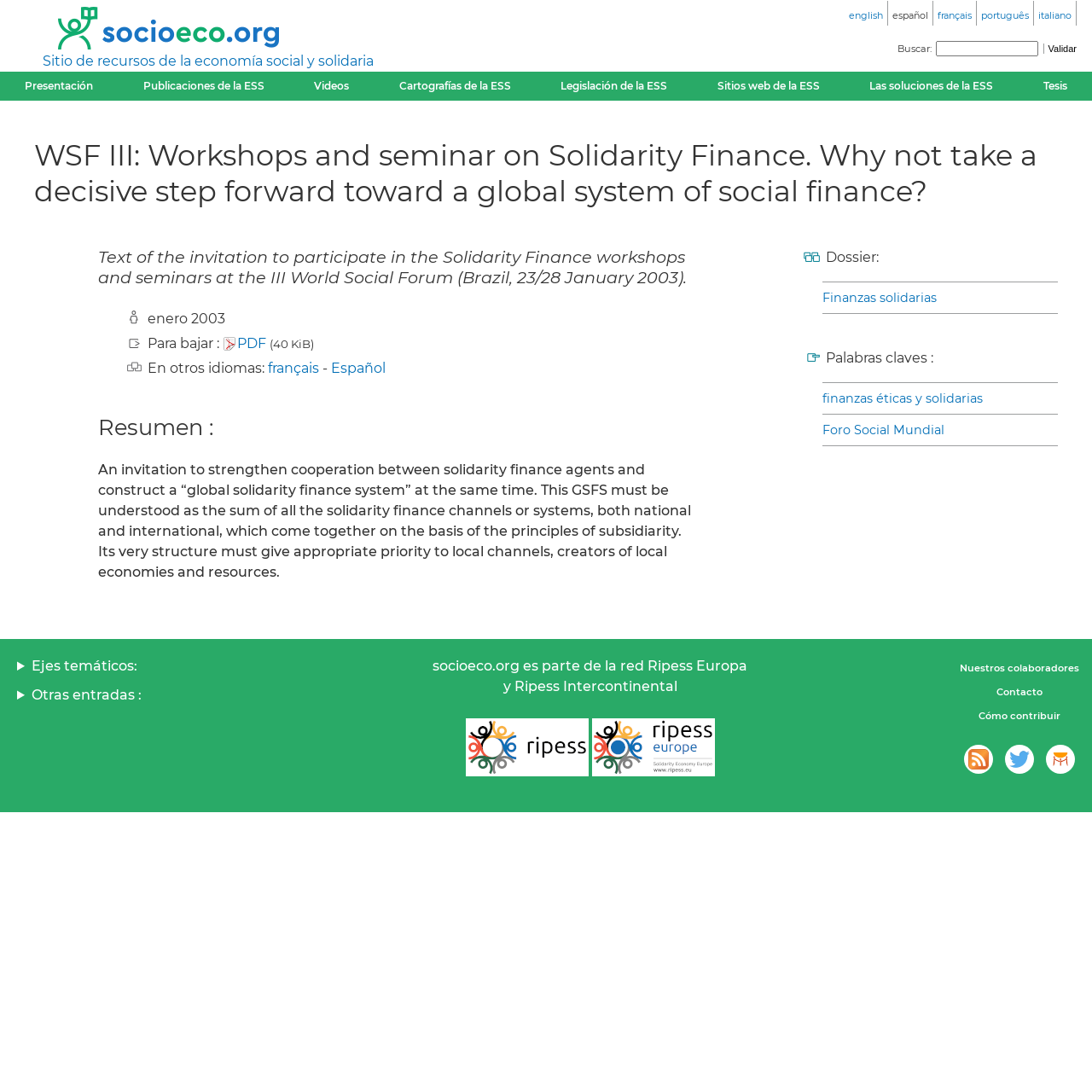Please identify the coordinates of the bounding box for the clickable region that will accomplish this instruction: "explore travel".

None